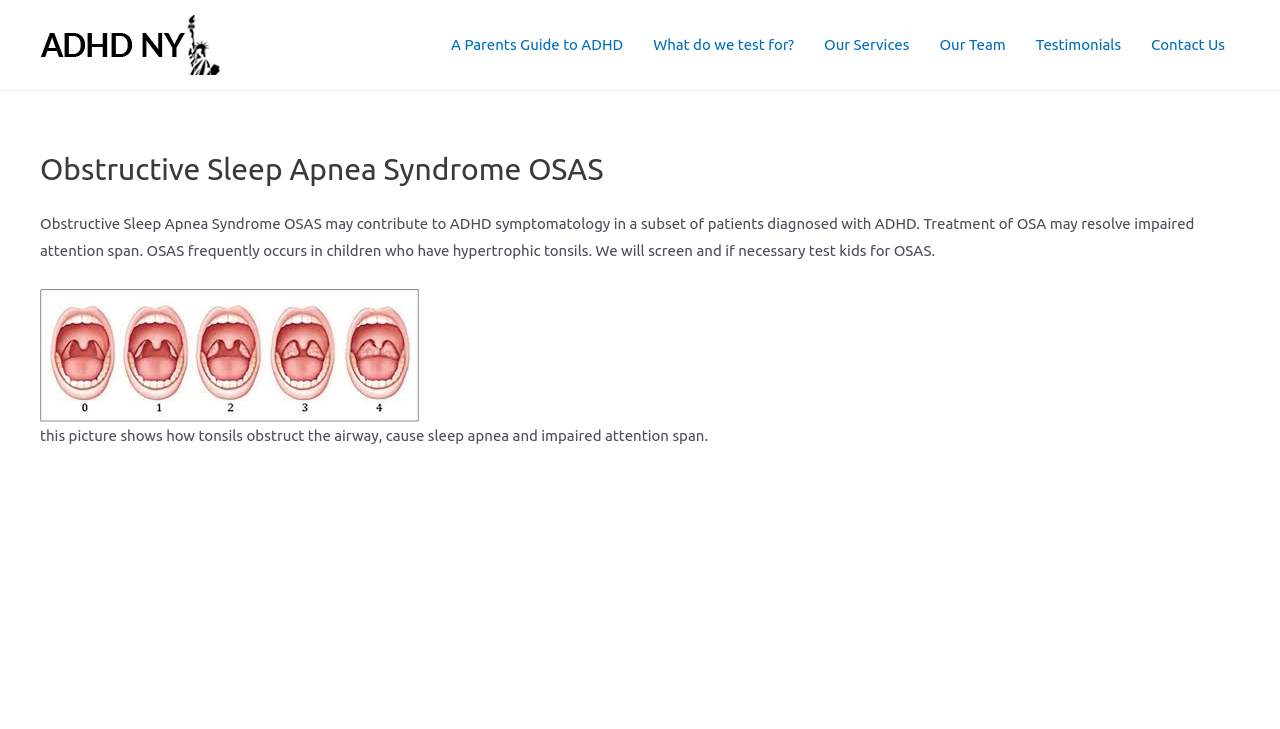Determine the bounding box for the UI element described here: "alt="ADHD in Children New York"".

[0.031, 0.048, 0.172, 0.071]